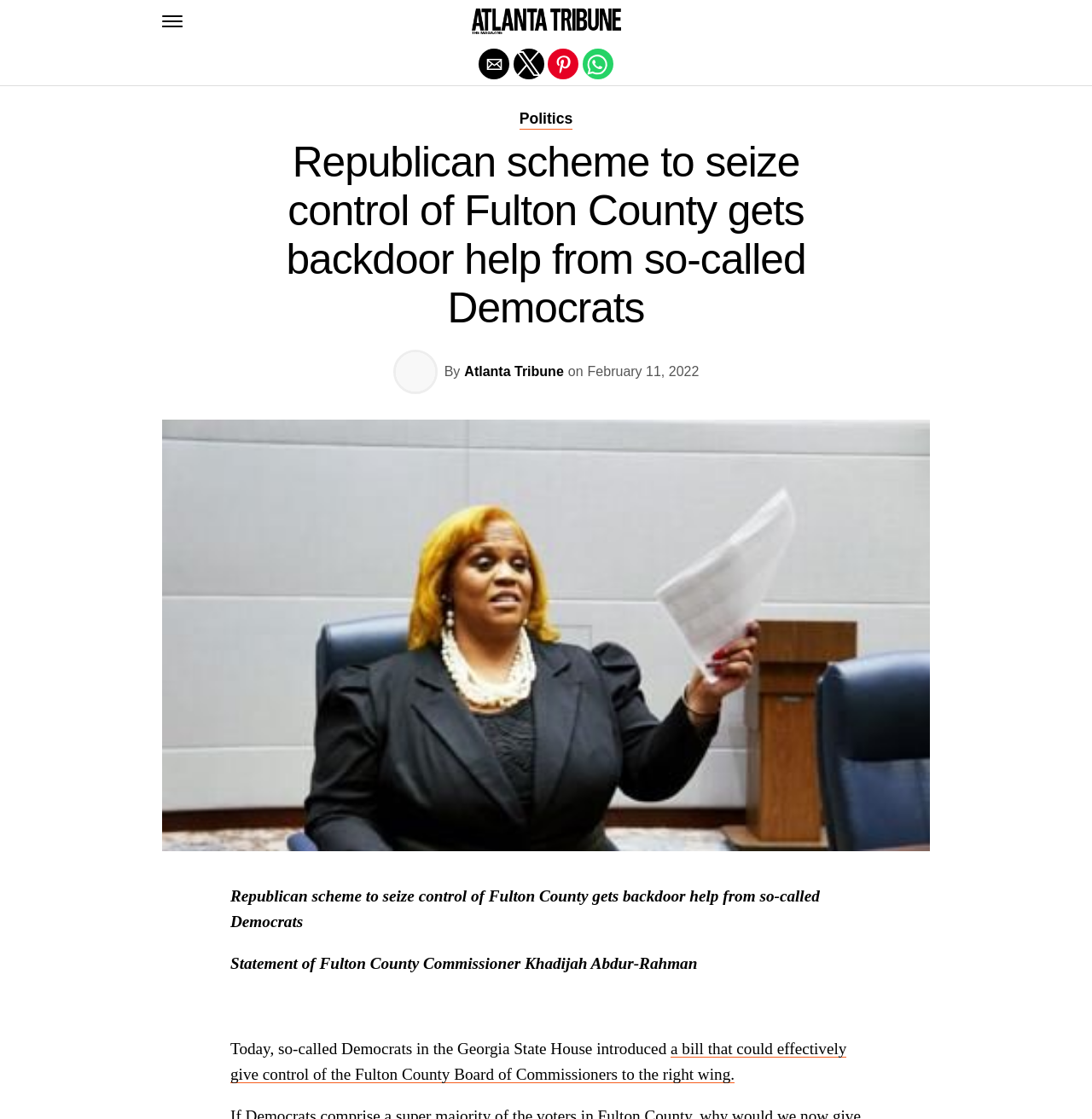Please specify the bounding box coordinates of the clickable region necessary for completing the following instruction: "Check the date of the article". The coordinates must consist of four float numbers between 0 and 1, i.e., [left, top, right, bottom].

[0.538, 0.325, 0.64, 0.338]